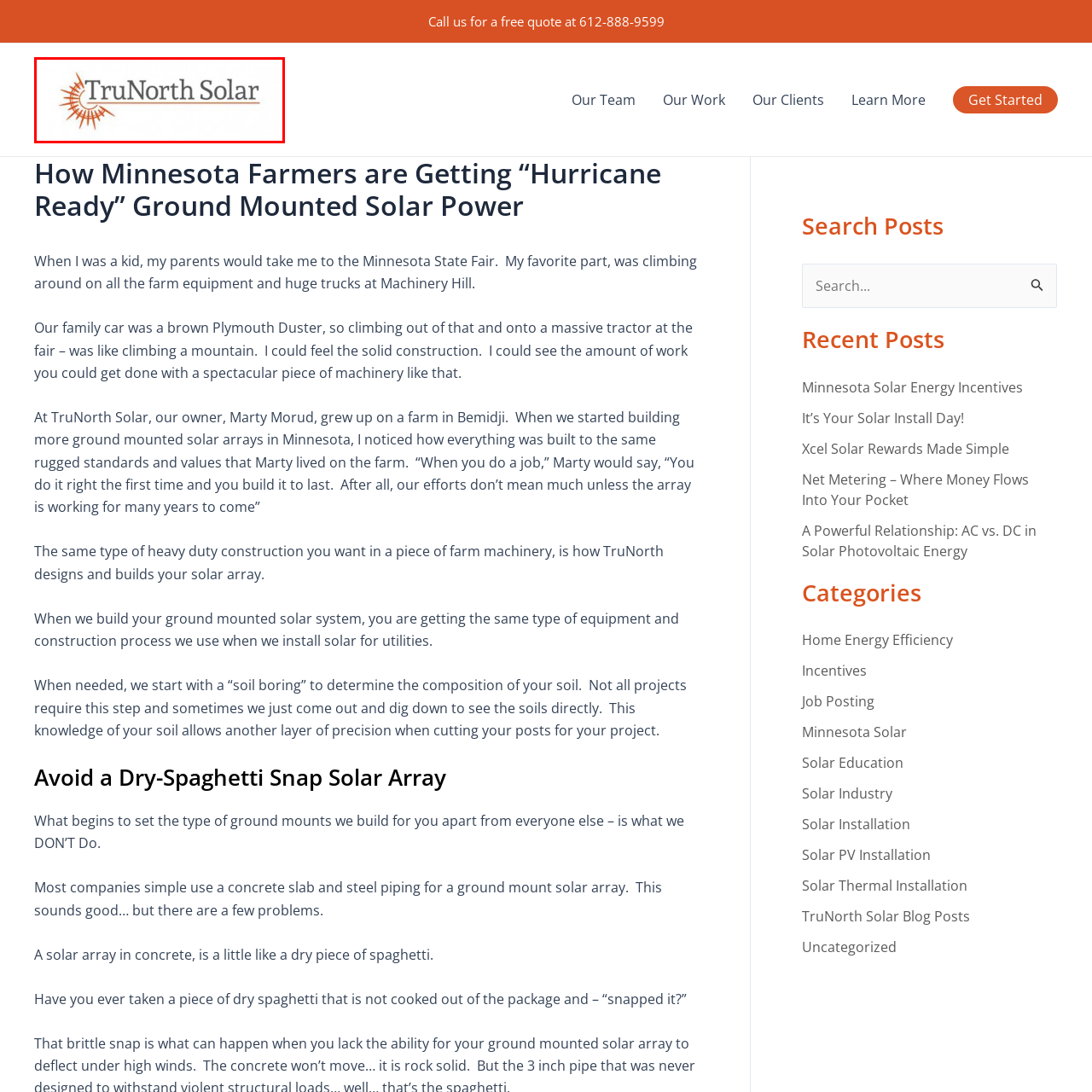Examine the picture highlighted with a red border, What is the font color of the text 'TruNorth Solar'? Please respond with a single word or phrase.

Grey